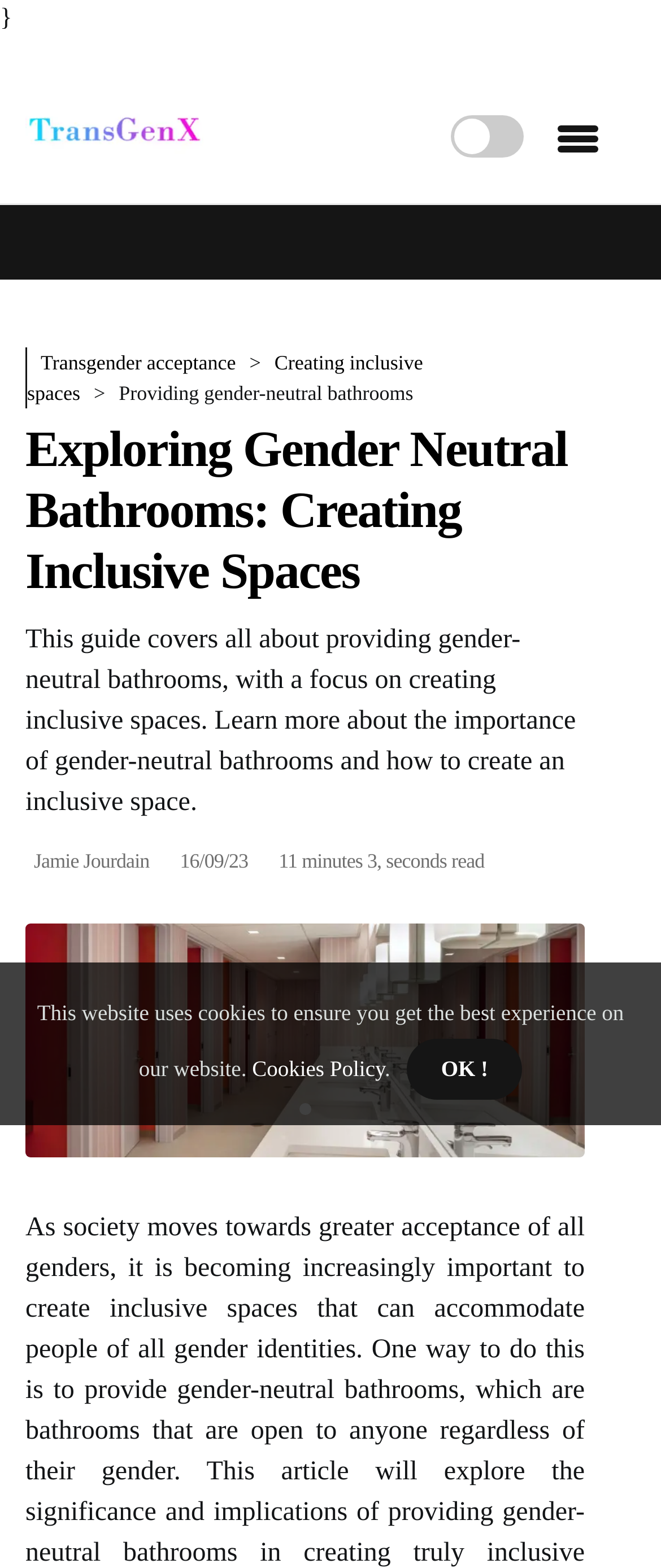Who is the author of the guide?
Please give a detailed and thorough answer to the question, covering all relevant points.

The author's name can be found by looking at the text near the top of the page, where it says 'Jamie Jourdain' next to the date '16/09/23'.